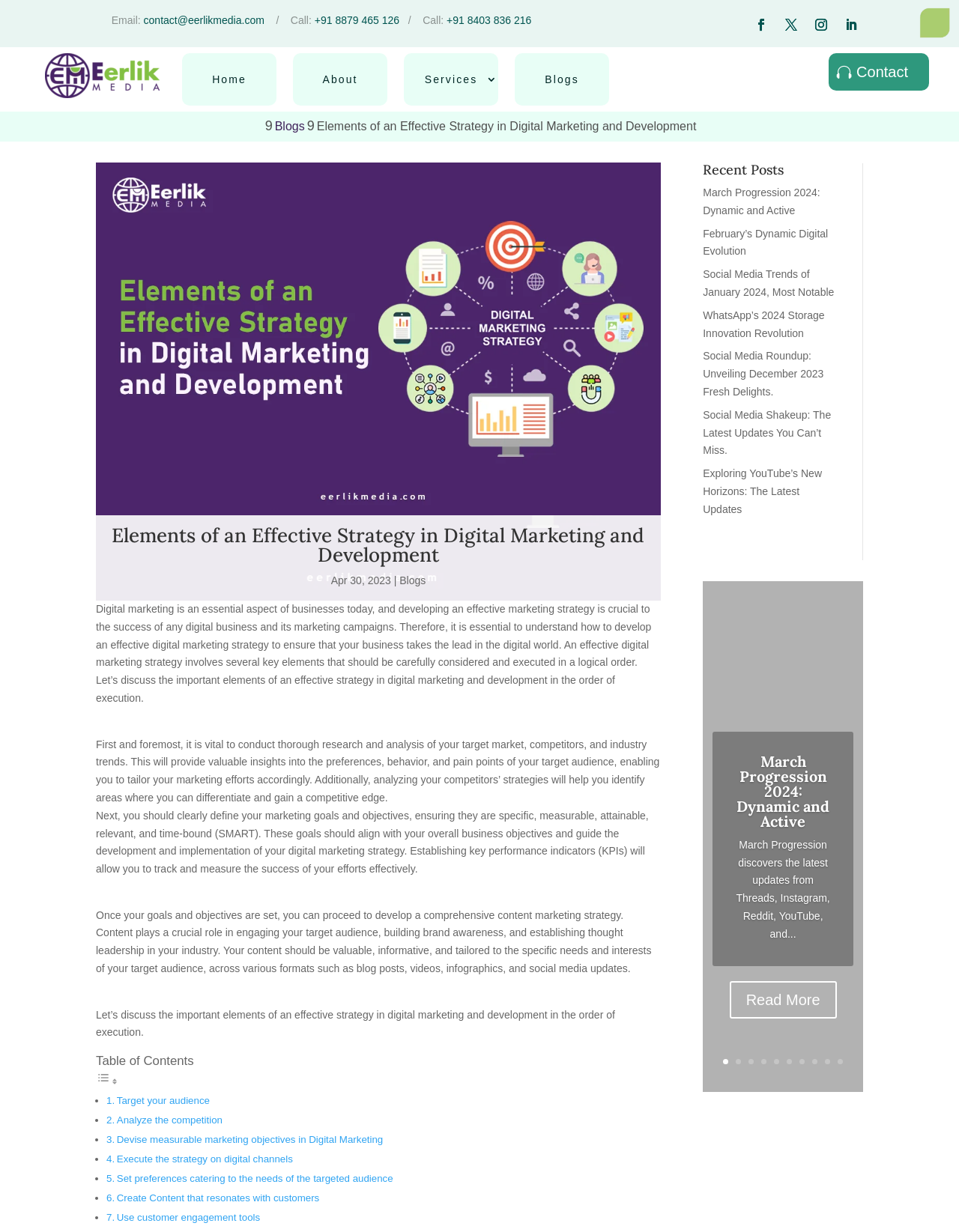Identify the bounding box coordinates of the clickable section necessary to follow the following instruction: "Contact via email". The coordinates should be presented as four float numbers from 0 to 1, i.e., [left, top, right, bottom].

[0.15, 0.012, 0.276, 0.021]